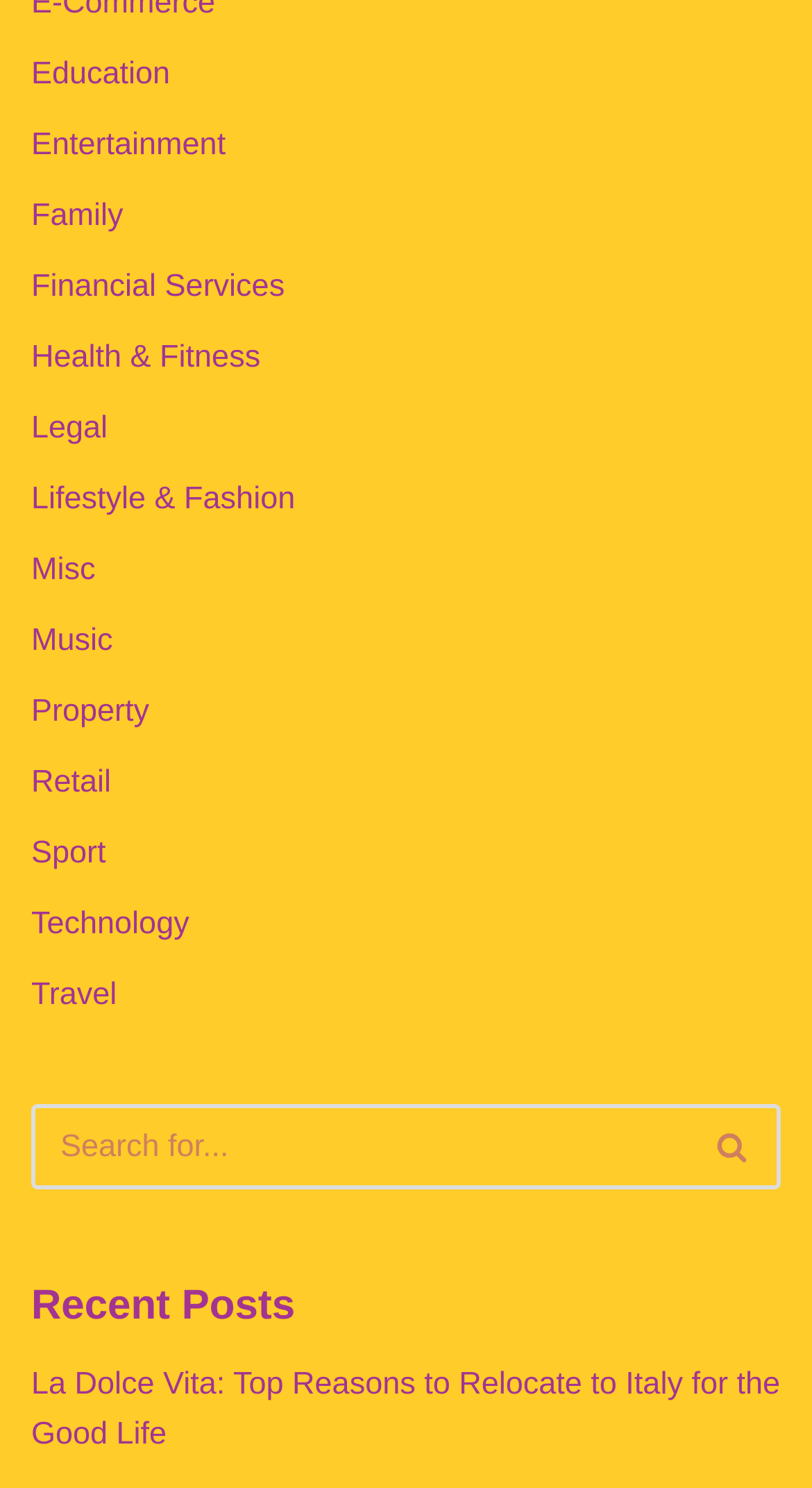Predict the bounding box coordinates for the UI element described as: "Family". The coordinates should be four float numbers between 0 and 1, presented as [left, top, right, bottom].

[0.038, 0.133, 0.152, 0.157]